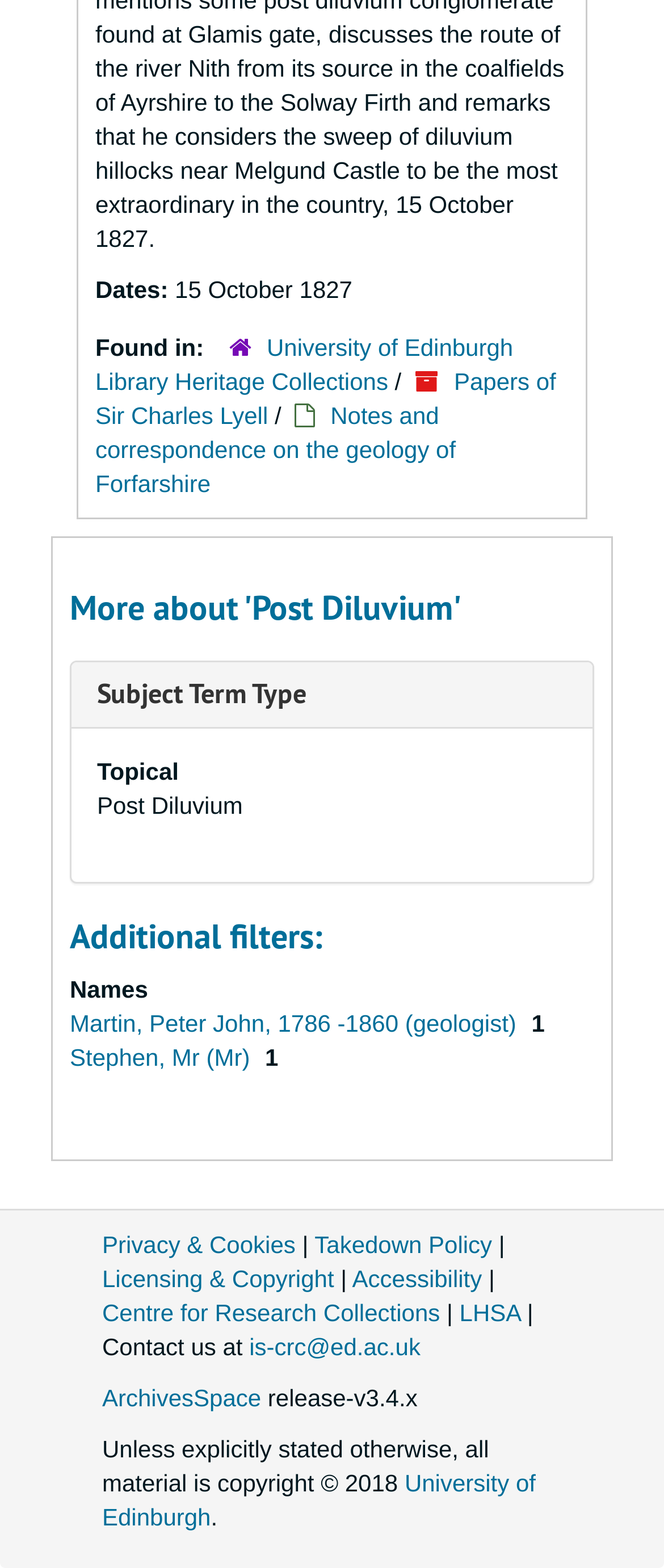Determine the bounding box coordinates of the element that should be clicked to execute the following command: "View University of Edinburgh Library Heritage Collections".

[0.144, 0.213, 0.773, 0.252]